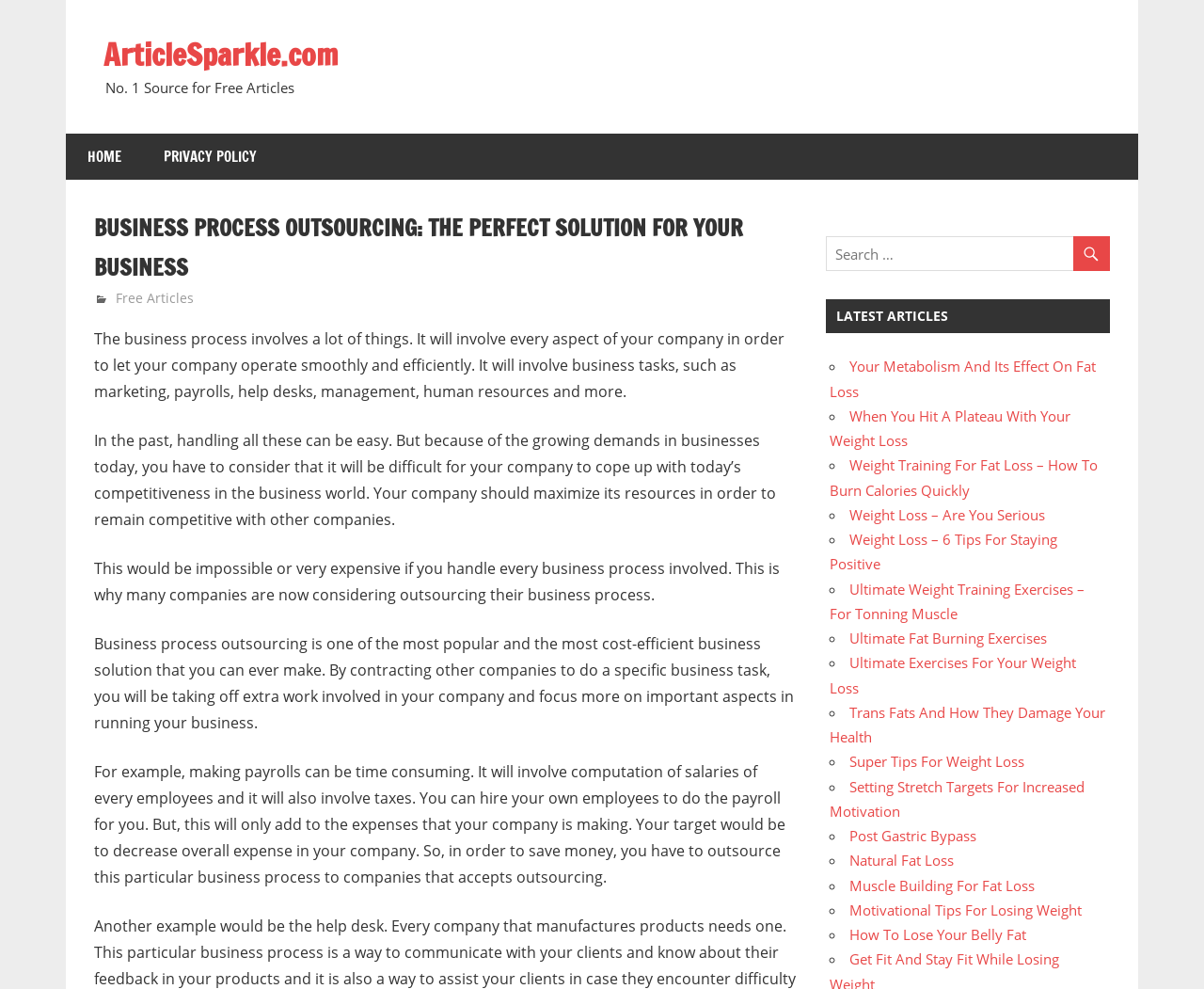Locate the primary headline on the webpage and provide its text.

BUSINESS PROCESS OUTSOURCING: THE PERFECT SOLUTION FOR YOUR BUSINESS